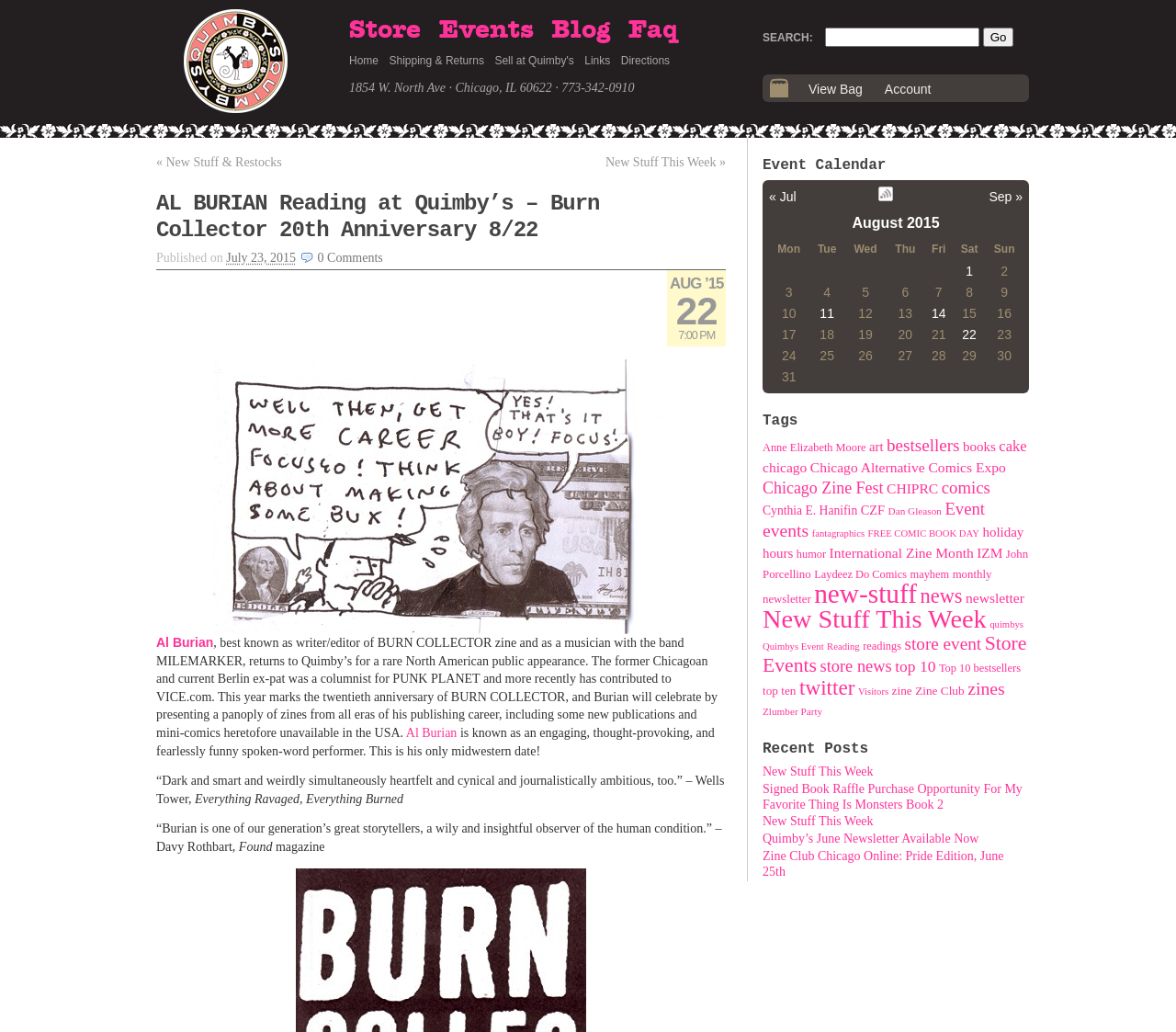Respond to the following question using a concise word or phrase: 
How many navigation links are at the top of the webpage?

7